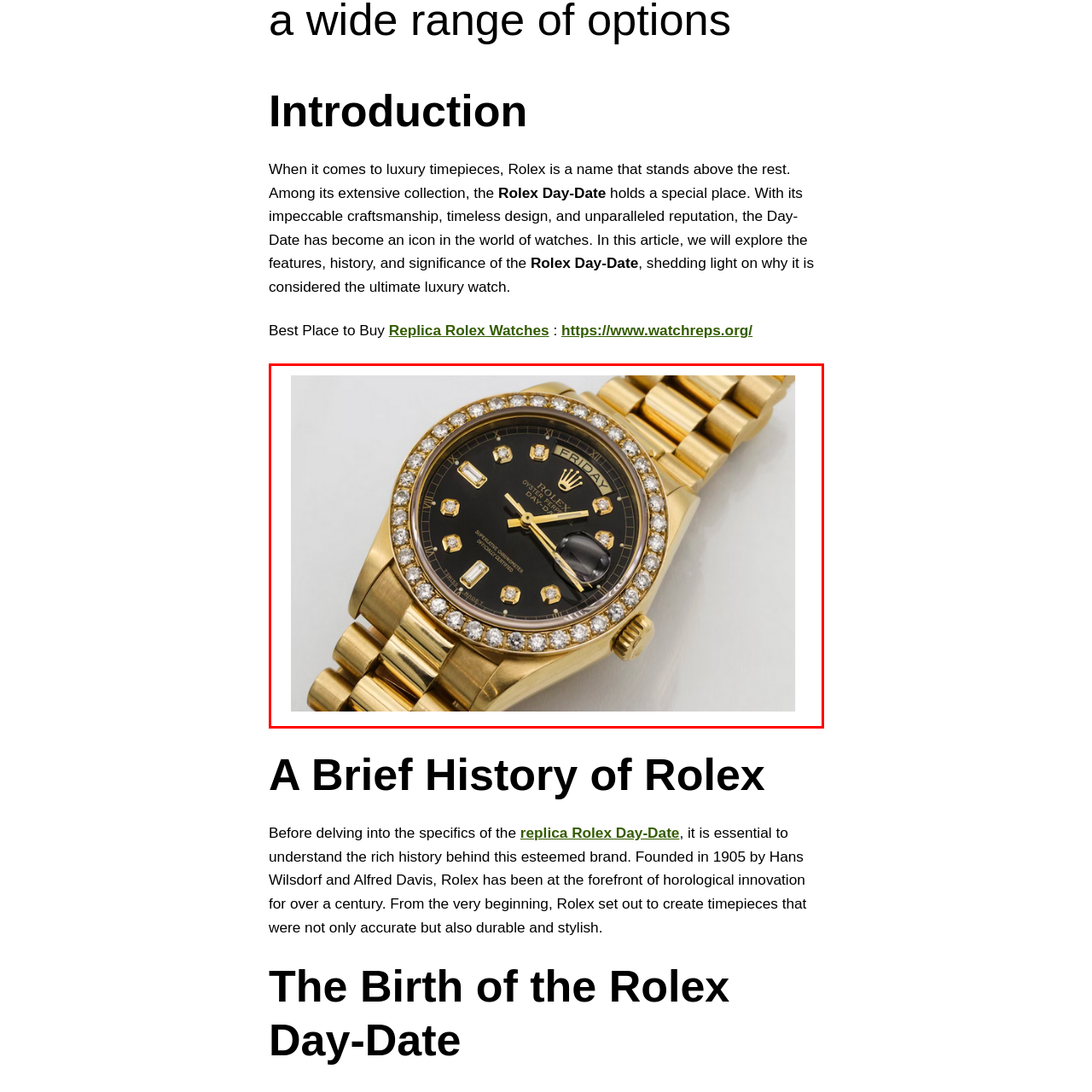Inspect the picture enclosed by the red border, What type of markers are used on the watch dial? Provide your answer as a single word or phrase.

Diamond hour markers